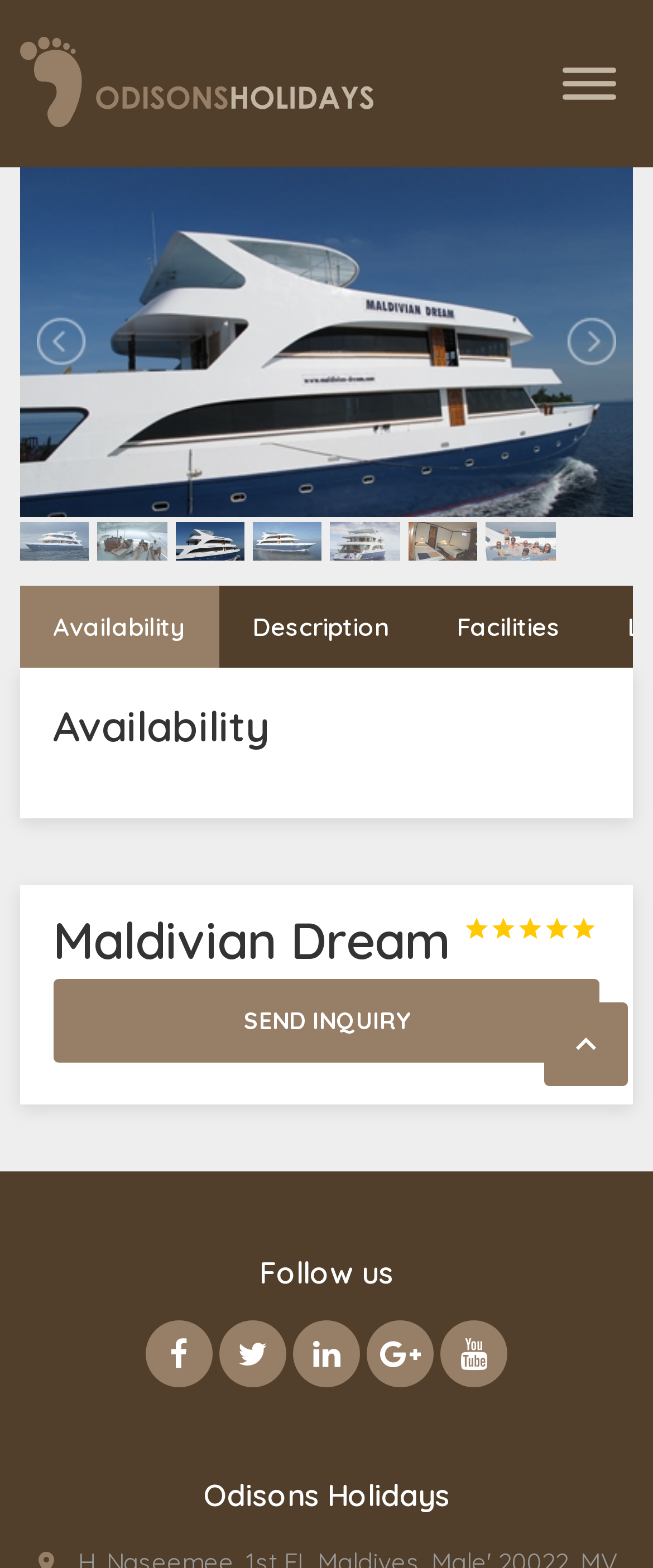Find the bounding box coordinates of the element's region that should be clicked in order to follow the given instruction: "Send an inquiry". The coordinates should consist of four float numbers between 0 and 1, i.e., [left, top, right, bottom].

[0.081, 0.624, 0.919, 0.677]